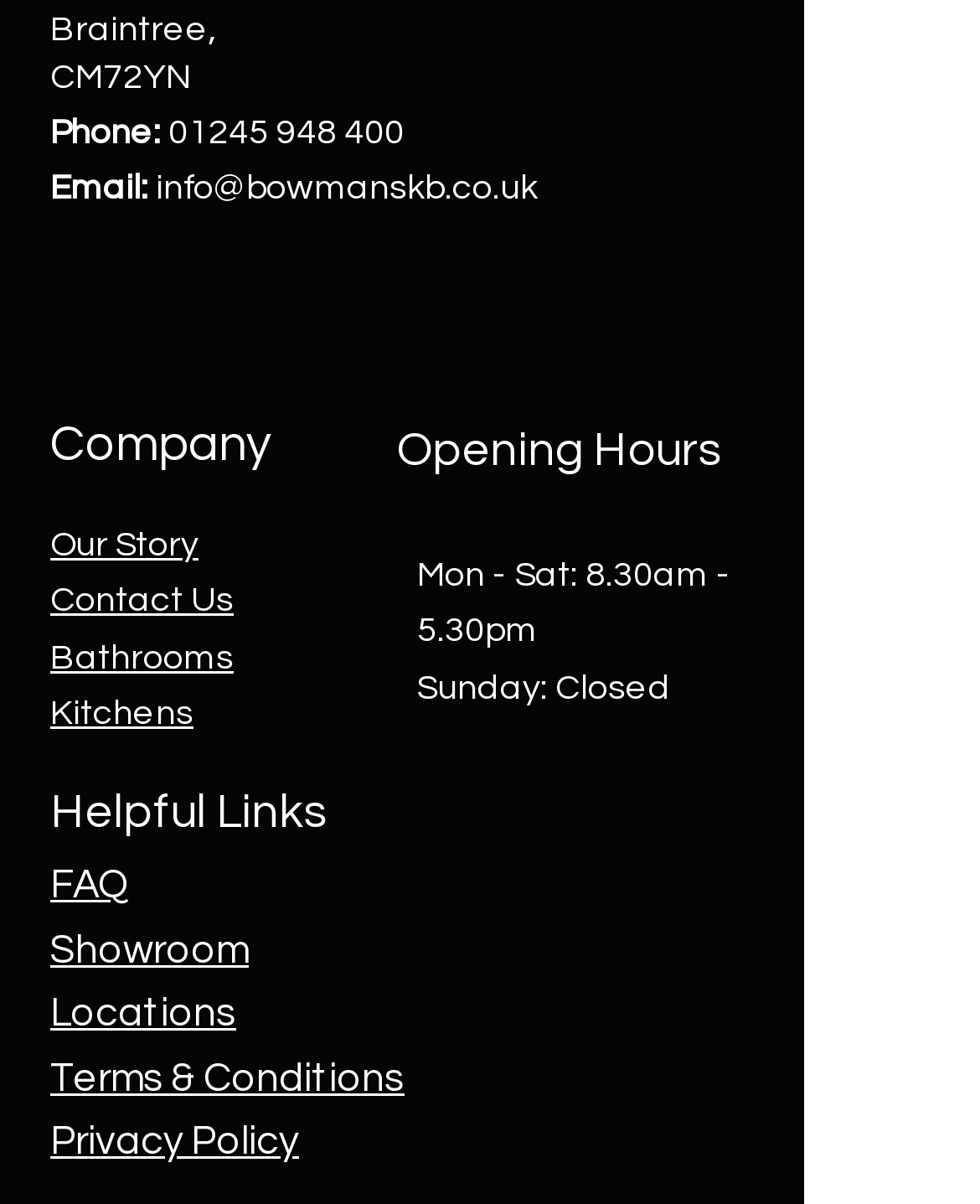Please mark the clickable region by giving the bounding box coordinates needed to complete this instruction: "Read about the company".

[0.051, 0.348, 0.277, 0.39]